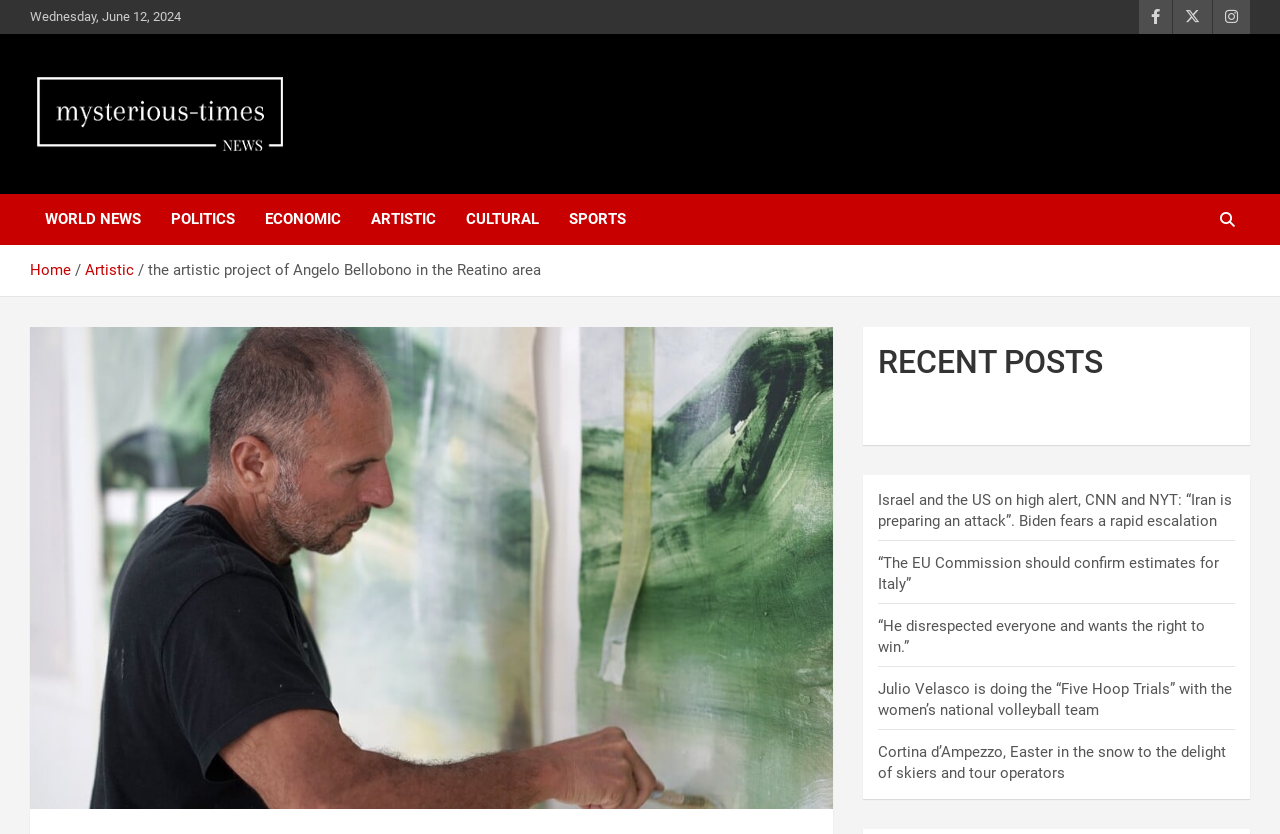Please identify the bounding box coordinates of the element I need to click to follow this instruction: "Read the latest post about Israel and the US on high alert".

[0.686, 0.589, 0.963, 0.636]